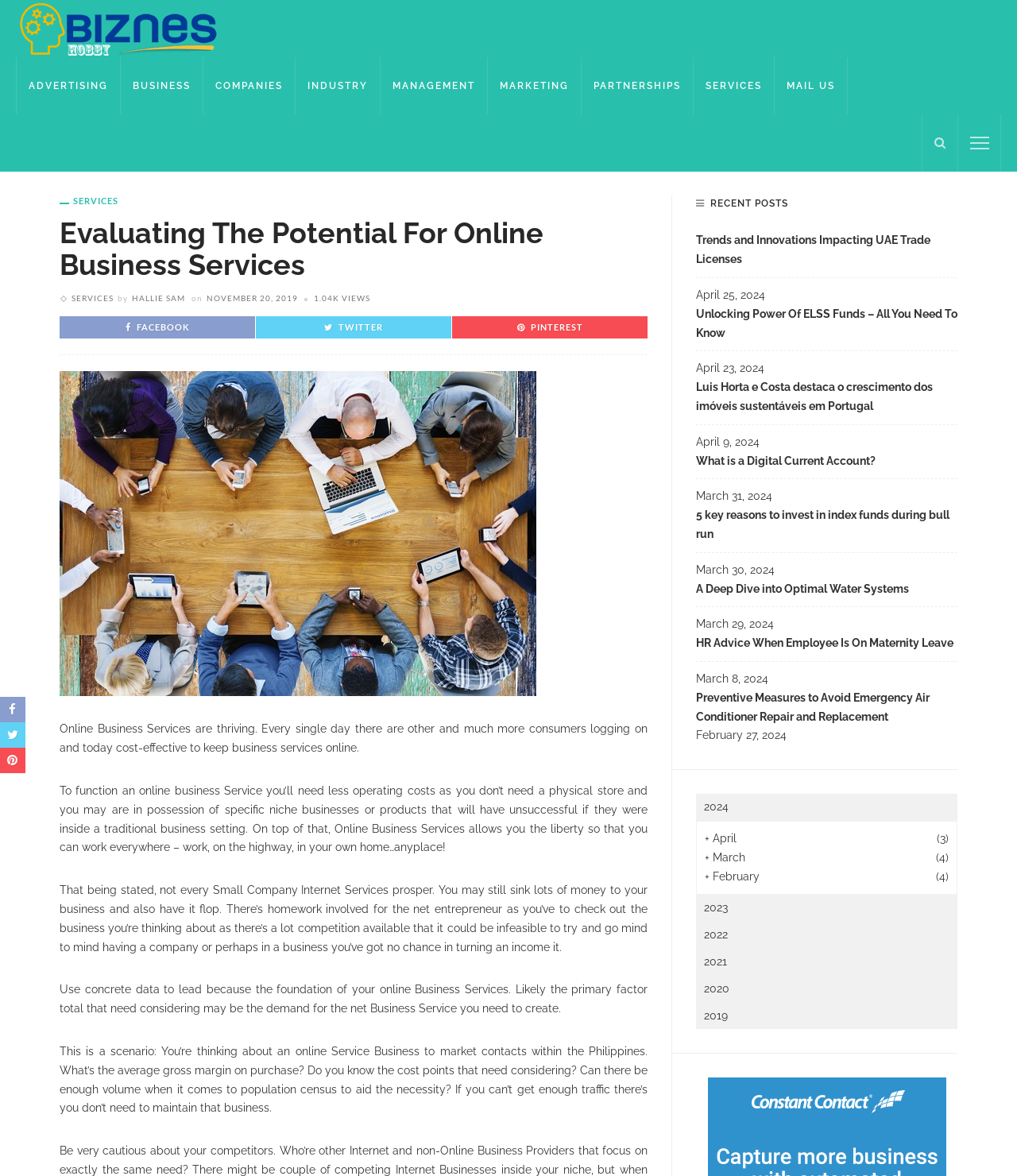Explain the features and main sections of the webpage comprehensively.

The webpage is about evaluating the potential for online business services. At the top, there is a logo and a navigation menu with links to various categories such as "ADVERTISING", "BUSINESS", "COMPANIES", and more. Below the navigation menu, there is a heading that reads "Evaluating The Potential For Online Business Services" followed by a brief description of the article and its author, "HALLIE SAM", with a timestamp of "NOVEMBER 20, 2019".

The main content of the webpage is divided into four paragraphs that discuss the benefits and challenges of online business services. The text explains how online business services can thrive with lower operating costs and the freedom to work from anywhere, but also notes that not every small business internet service prospers and that research is necessary to succeed.

On the right side of the webpage, there are social media links to Facebook, Twitter, and Pinterest. Below the main content, there is a section titled "RECENT POSTS" that lists several article titles with their corresponding dates, ranging from April 25, 2024, to February 27, 2024. Each article title is a link to the full article.

Further down, there is an archive section that lists links to articles from different years, including 2024, 2023, 2022, 2021, 2020, and 2019.